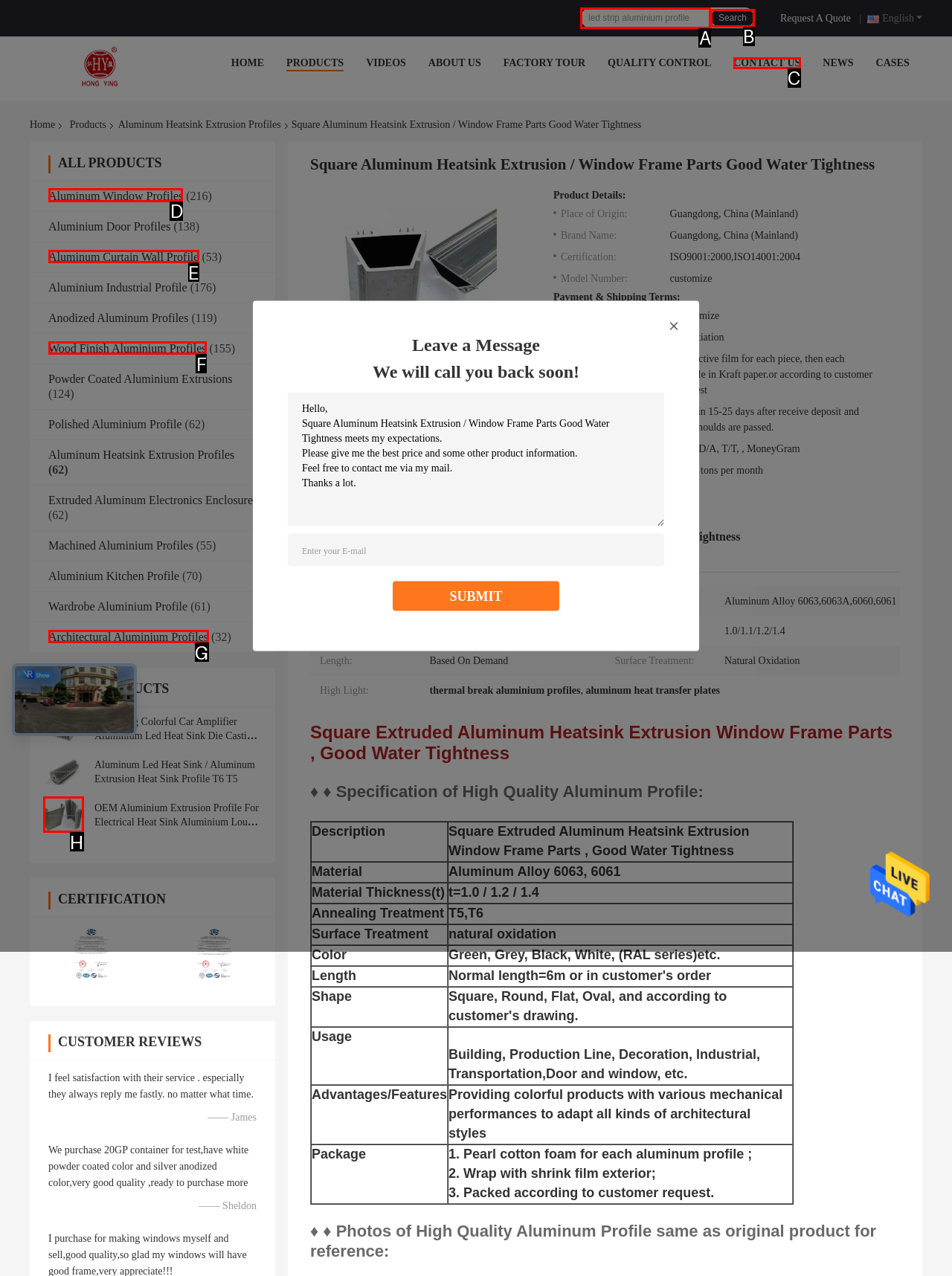Select the appropriate HTML element that needs to be clicked to finish the task: View aluminum window profiles
Reply with the letter of the chosen option.

D